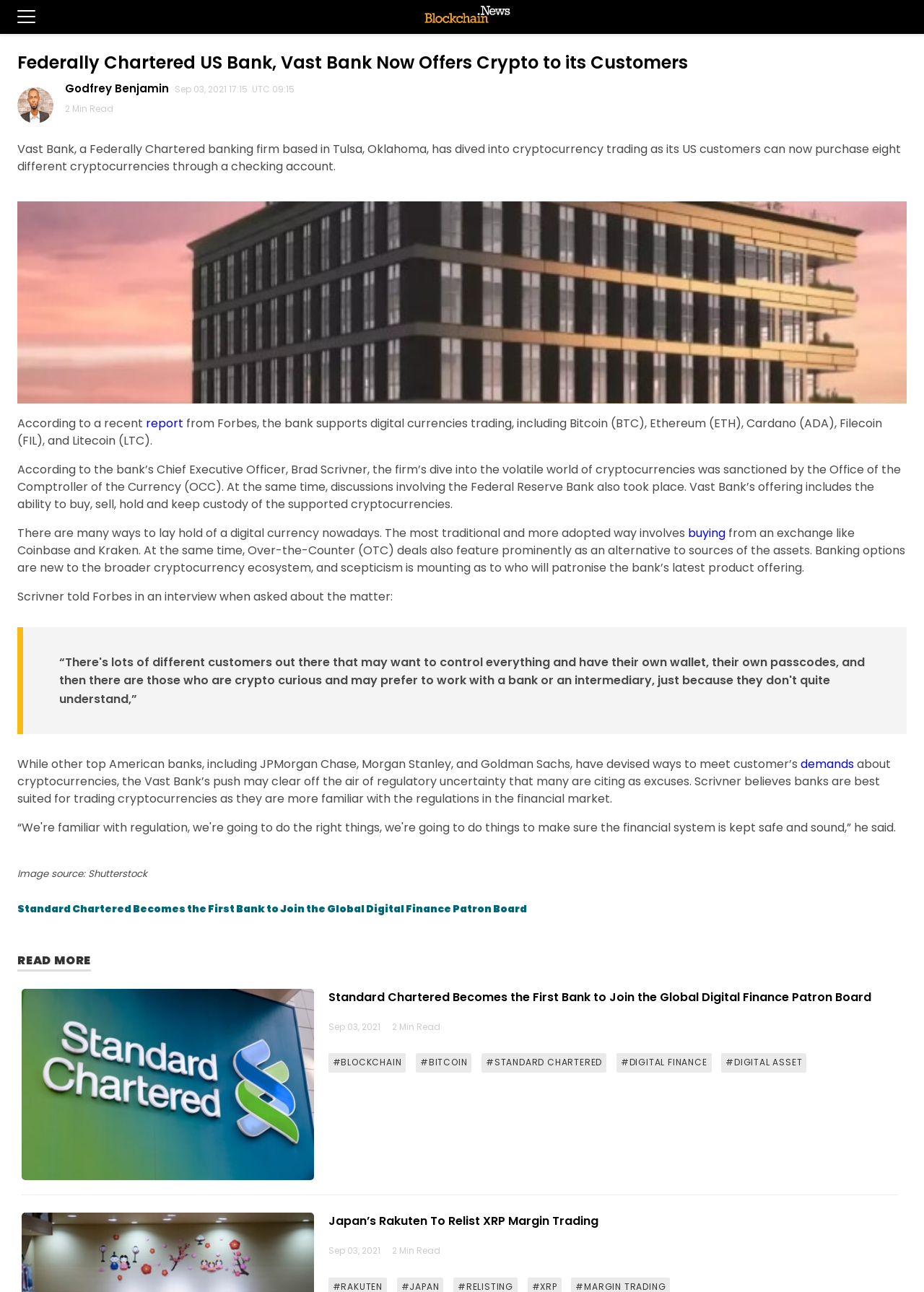Locate and extract the text of the main heading on the webpage.

Federally Chartered US Bank, Vast Bank Now Offers Crypto to its Customers